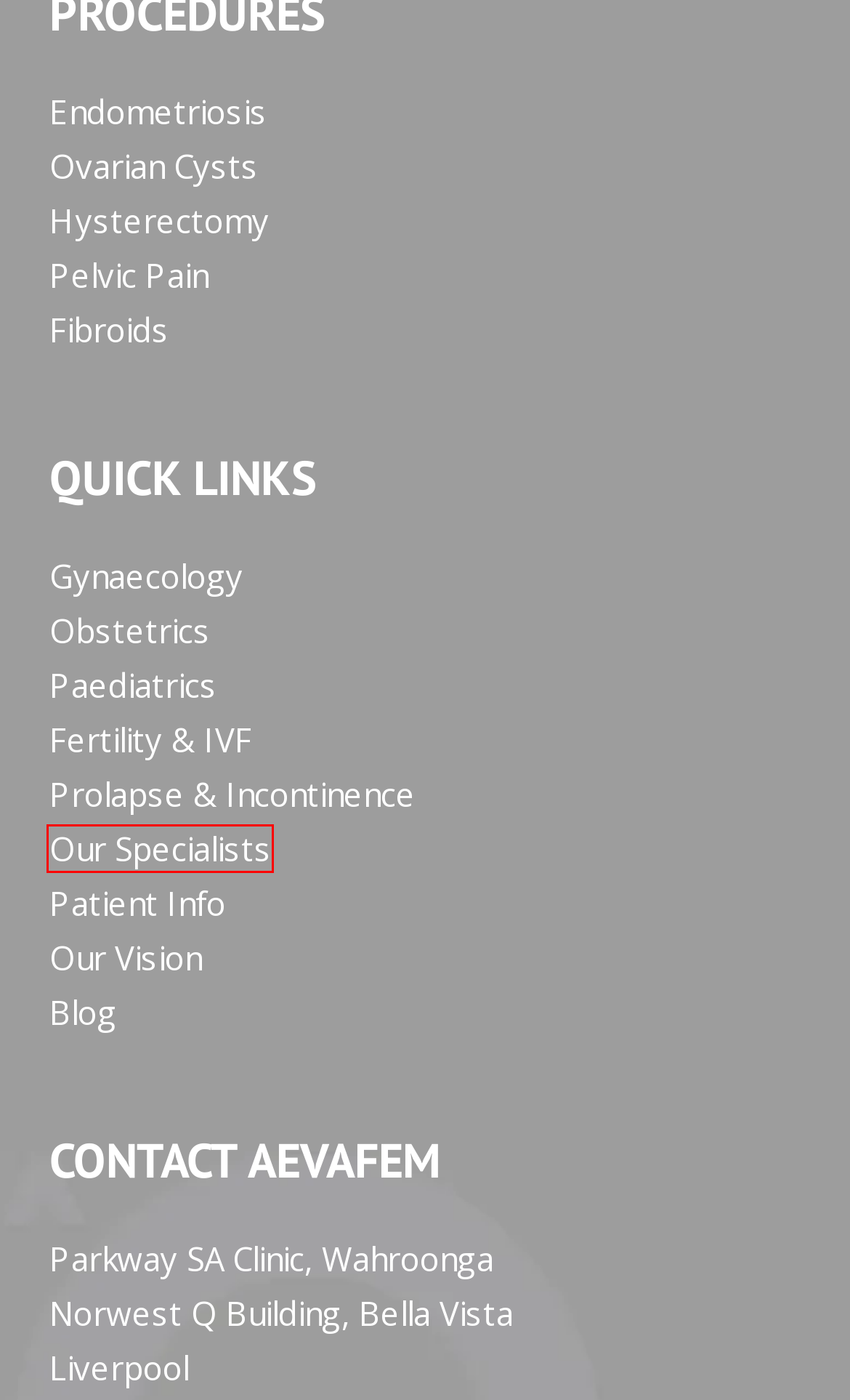A screenshot of a webpage is provided, featuring a red bounding box around a specific UI element. Identify the webpage description that most accurately reflects the new webpage after interacting with the selected element. Here are the candidates:
A. Fibroids - AEVAFEM
B. Ovarian Cysts - AEVAFEM
C. Directory - San Clinic Parkway
D. Fertility & IVF - AEVAFEM
E. Hysterectomy - AEVAFEM
F. Paediatrics - AEVAFEM
G. Our Specialists - AEVAFEM
H. Blog - AEVAFEM

G